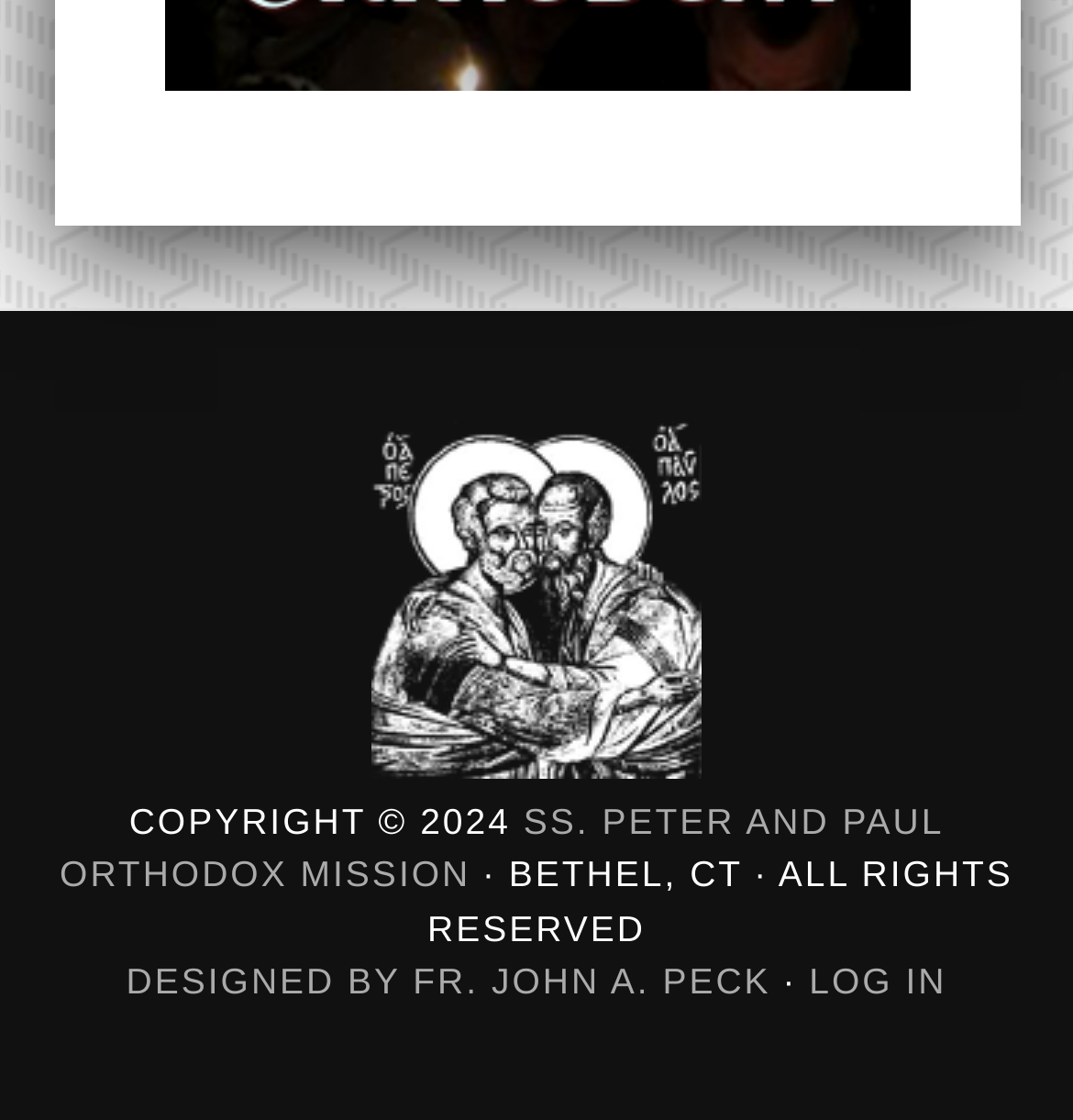Respond with a single word or phrase to the following question:
What is the name of the Orthodox Mission?

SS. PETER AND PAUL